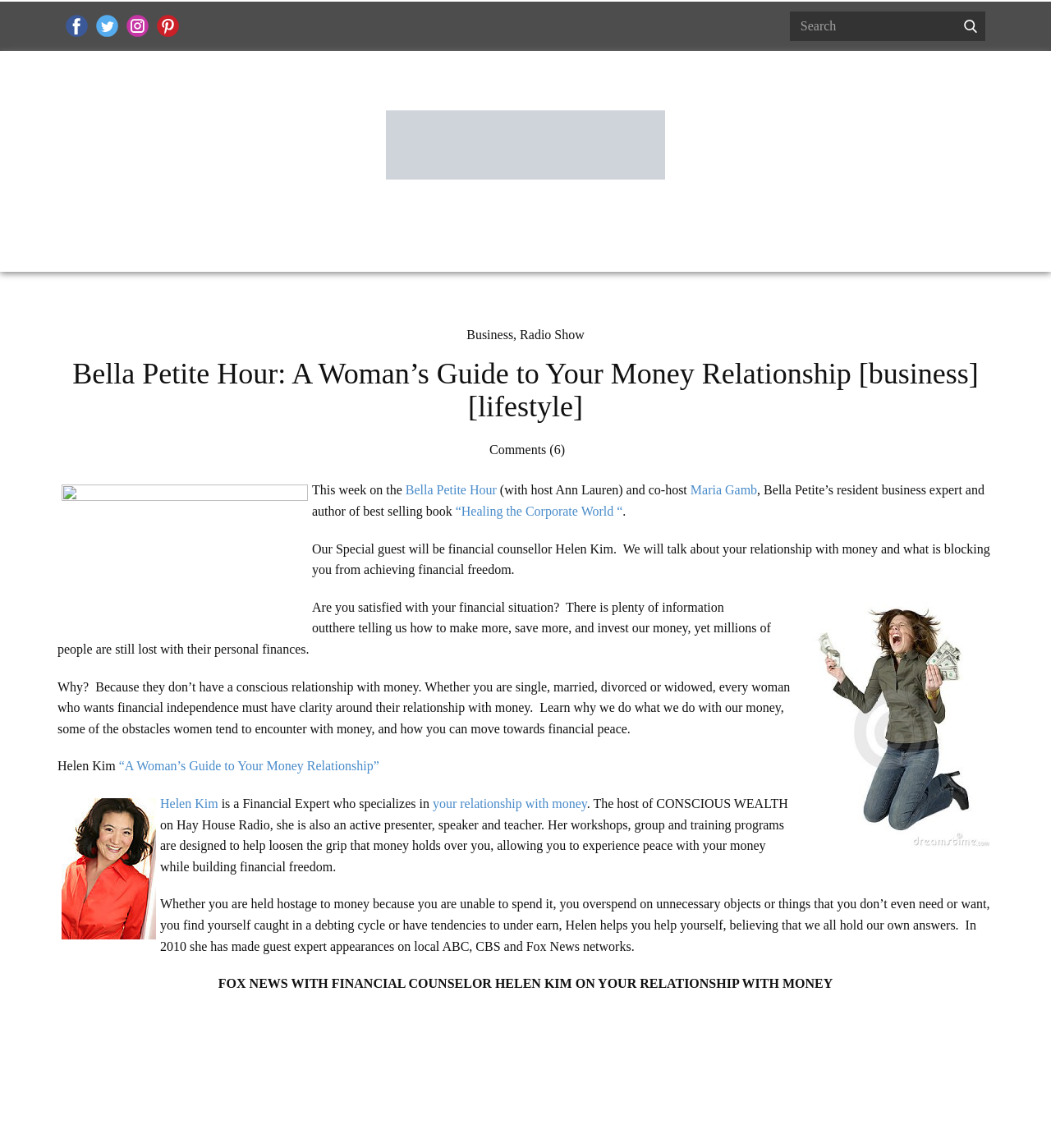What is the name of the radio show?
Refer to the image and provide a thorough answer to the question.

I found the answer by looking at the heading element with the text 'Bella Petite Hour: A Woman’s Guide to Your Money Relationship [business] [lifestyle]' and the link element with the text 'Bella Petite Hour' which is part of the description of the radio show.